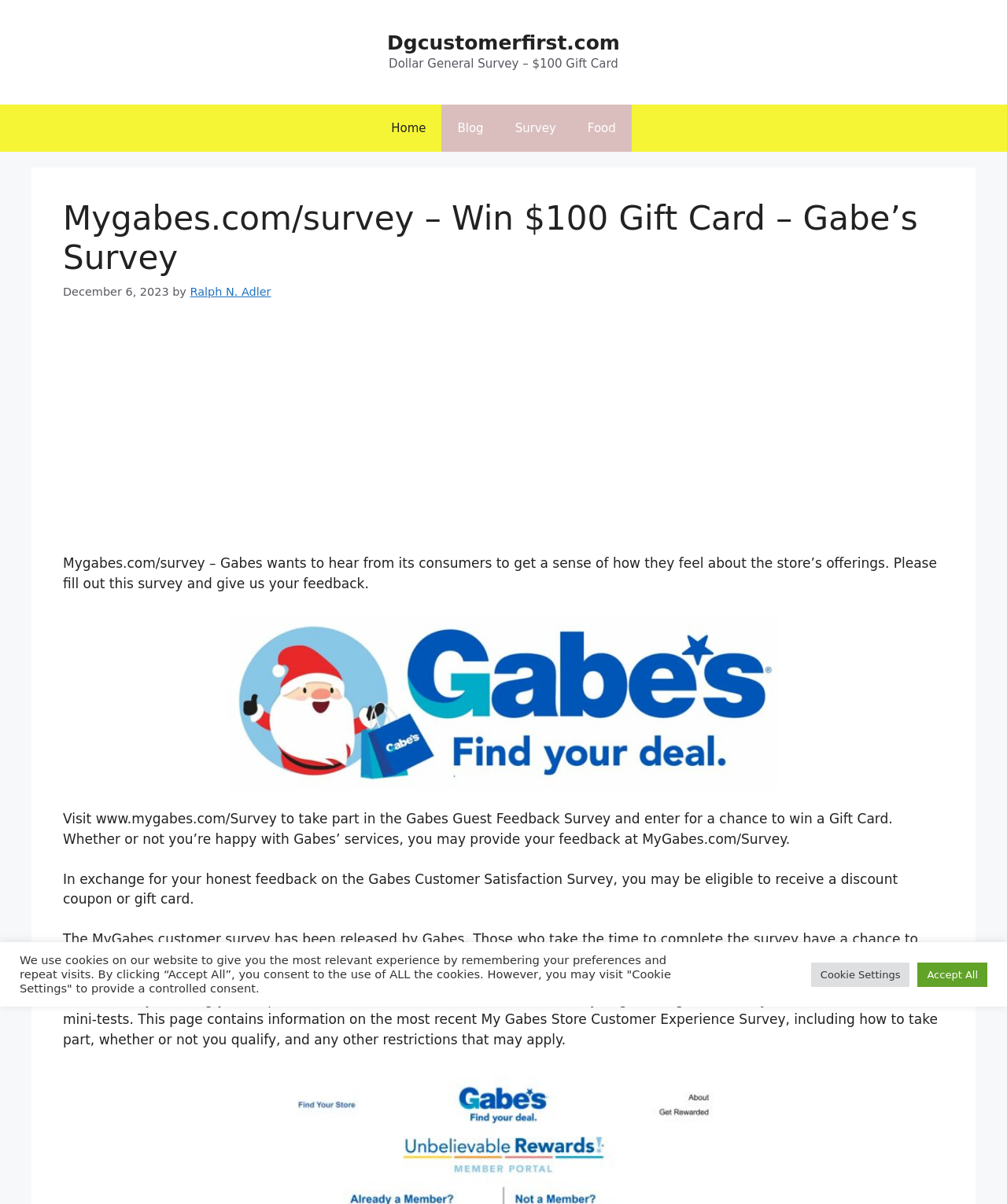Please specify the bounding box coordinates of the clickable region necessary for completing the following instruction: "Click the 'Ralph N. Adler' link". The coordinates must consist of four float numbers between 0 and 1, i.e., [left, top, right, bottom].

[0.189, 0.237, 0.269, 0.247]